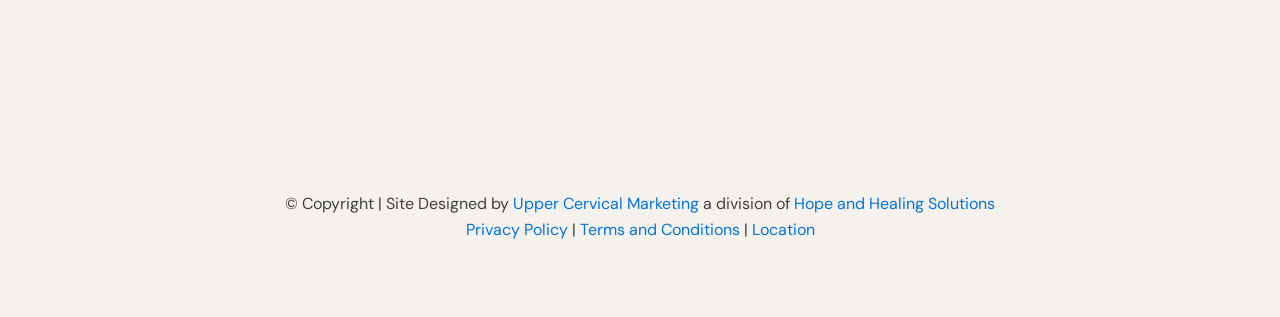What is the copyright information?
Please provide a detailed and comprehensive answer to the question.

The copyright information is located at the bottom of the webpage, which is '© Copyright'. It is a static text element with a bounding box of [0.223, 0.609, 0.295, 0.675].